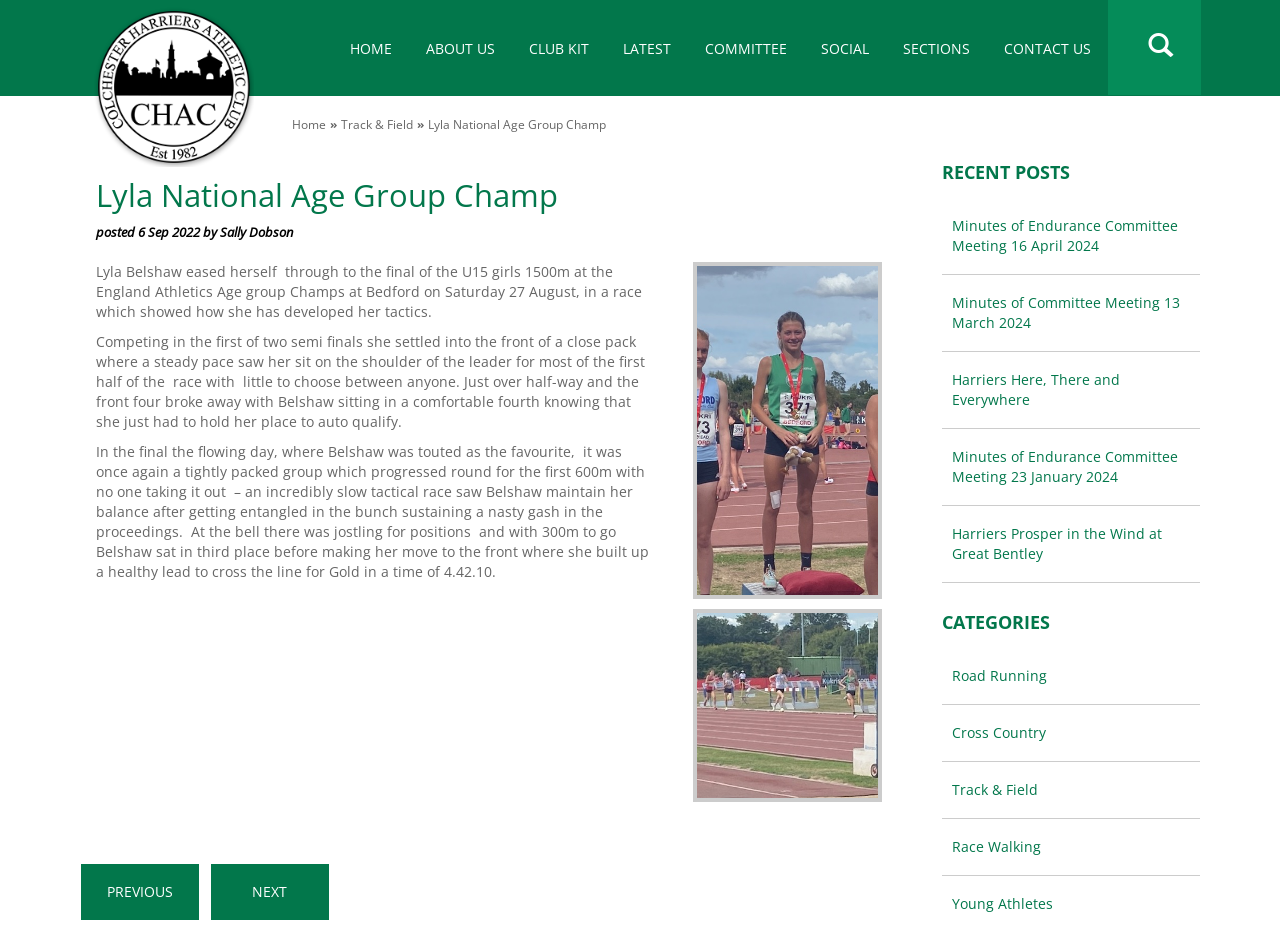What is the name of the athlete mentioned in the article?
Based on the image, respond with a single word or phrase.

Lyla Belshaw